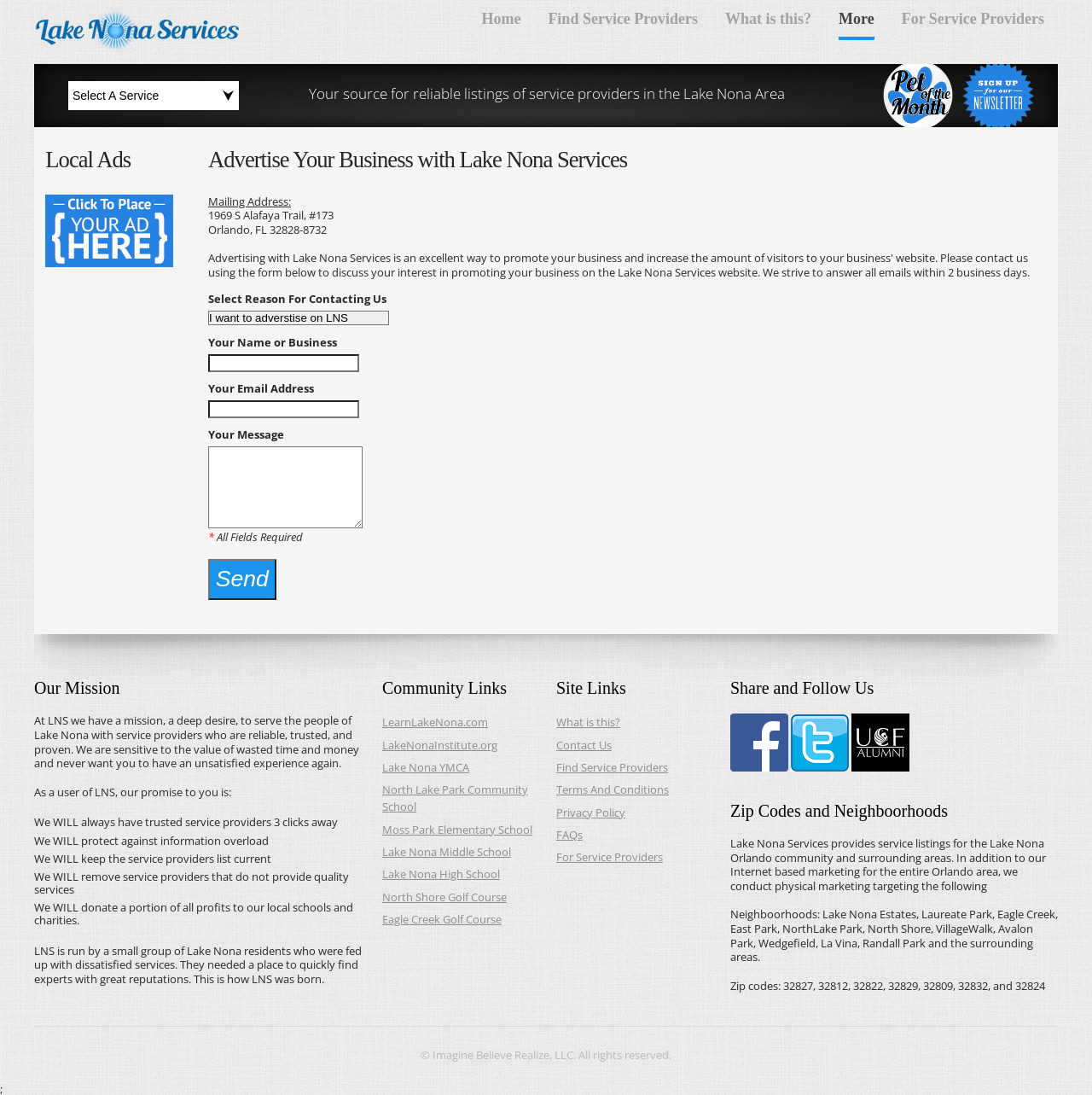Find the bounding box coordinates of the area to click in order to follow the instruction: "Find service providers".

[0.502, 0.01, 0.639, 0.034]